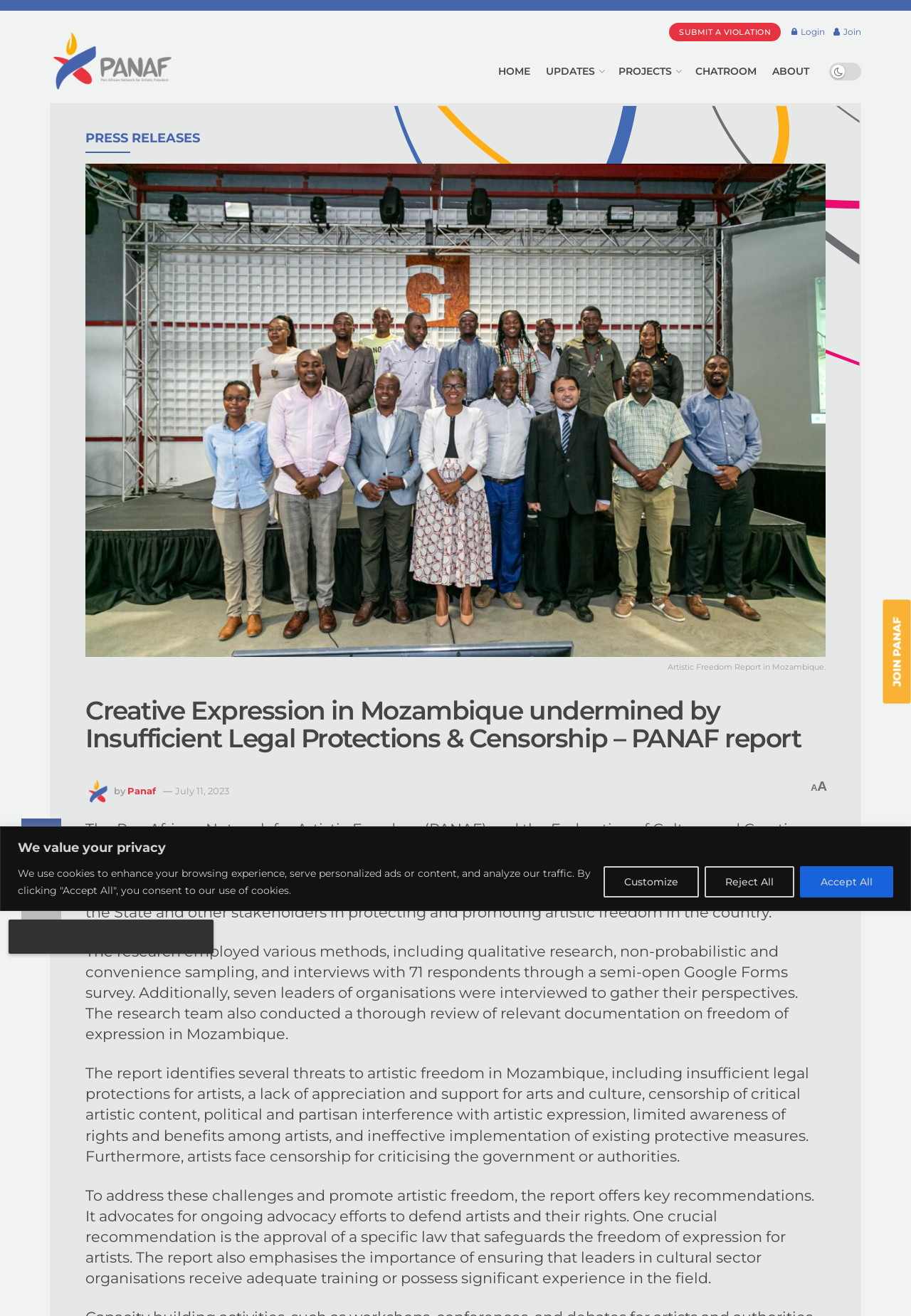Describe every aspect of the webpage comprehensively.

The webpage is about the Artistic Freedom Report in Mozambique, focusing on the challenges and advocacy efforts to protect creative expression in the country. At the top, there is a cookie consent banner with three buttons: Customize, Reject All, and Accept All. Below this banner, there are several links, including "SUBMIT A VIOLATION", "Login", "Join", and "Panaf", which is accompanied by a small image. 

The main navigation menu is located below, with links to "HOME", "UPDATES", "PROJECTS", "CHATROOM", and "ABOUT". 

The main content of the webpage is divided into two sections. The first section has a heading "PRESS RELEASES" and features a report titled "Artistic Freedom Report in Mozambique" with a large image. Below the report title, there is a heading that summarizes the report's findings, stating that creative expression in Mozambique is undermined by insufficient legal protections and censorship. 

The second section of the main content is a detailed summary of the report, which includes several paragraphs of text. The text explains that the report provides a detailed analysis of the legal protection, challenges faced by artists, and strategies to safeguard their rights. It also highlights the crucial role of the State and other stakeholders in protecting and promoting artistic freedom in the country. 

The report's methodology is also described, including qualitative research, surveys, and interviews with respondents and leaders of organizations. The text then outlines the report's findings, which identify several threats to artistic freedom in Mozambique, including insufficient legal protections, censorship, and political interference. 

Finally, the report offers key recommendations to address these challenges, including advocacy efforts, the approval of a specific law to safeguard freedom of expression, and training for leaders in cultural sector organizations. At the bottom right corner of the webpage, there is a call-to-action link to "JOIN PANAF".